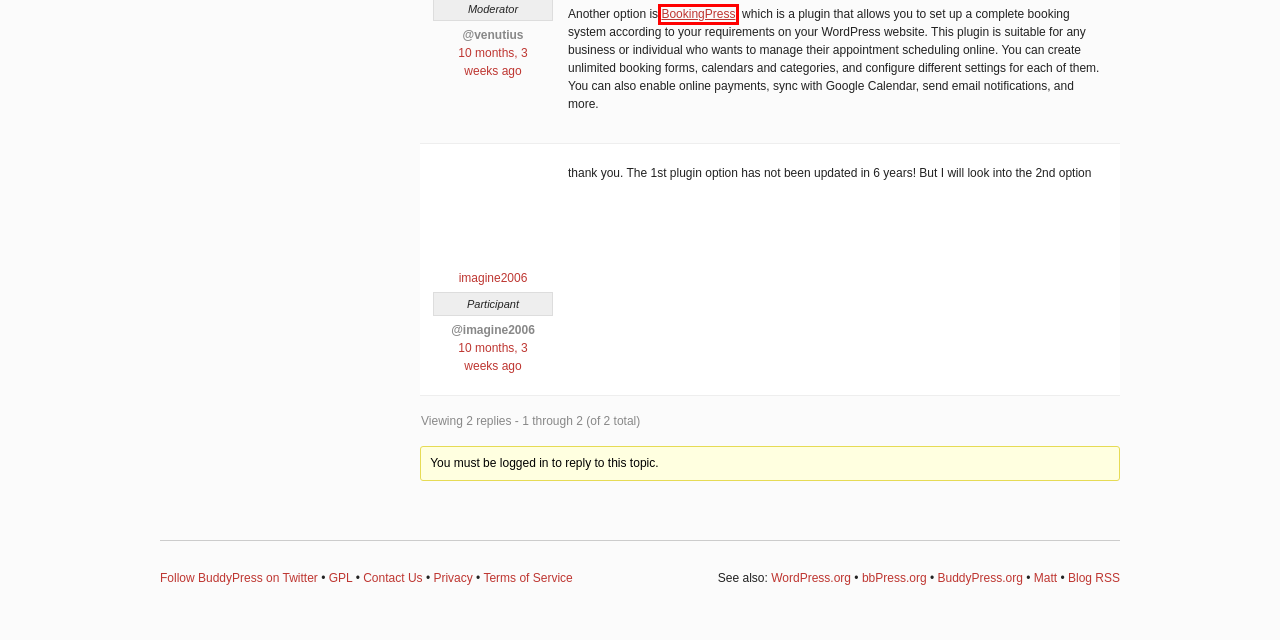You have a screenshot of a webpage with a red rectangle bounding box. Identify the best webpage description that corresponds to the new webpage after clicking the element within the red bounding box. Here are the candidates:
A. Privacy – WordPress.org
B. Contact · BuddyPress.org
C. WordPress Booking Plugin for Appointment - BookingPress
D. WordPress.org Login | WordPress.org English
E. Support · BuddyPress.org
F. bbPress.org
G. Philosophy · BuddyPress.org
H. BuddyPress Codex

C